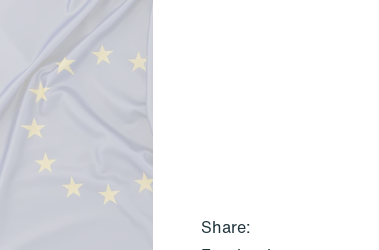How many gold stars are on the EU flag?
Examine the screenshot and reply with a single word or phrase.

Twelve